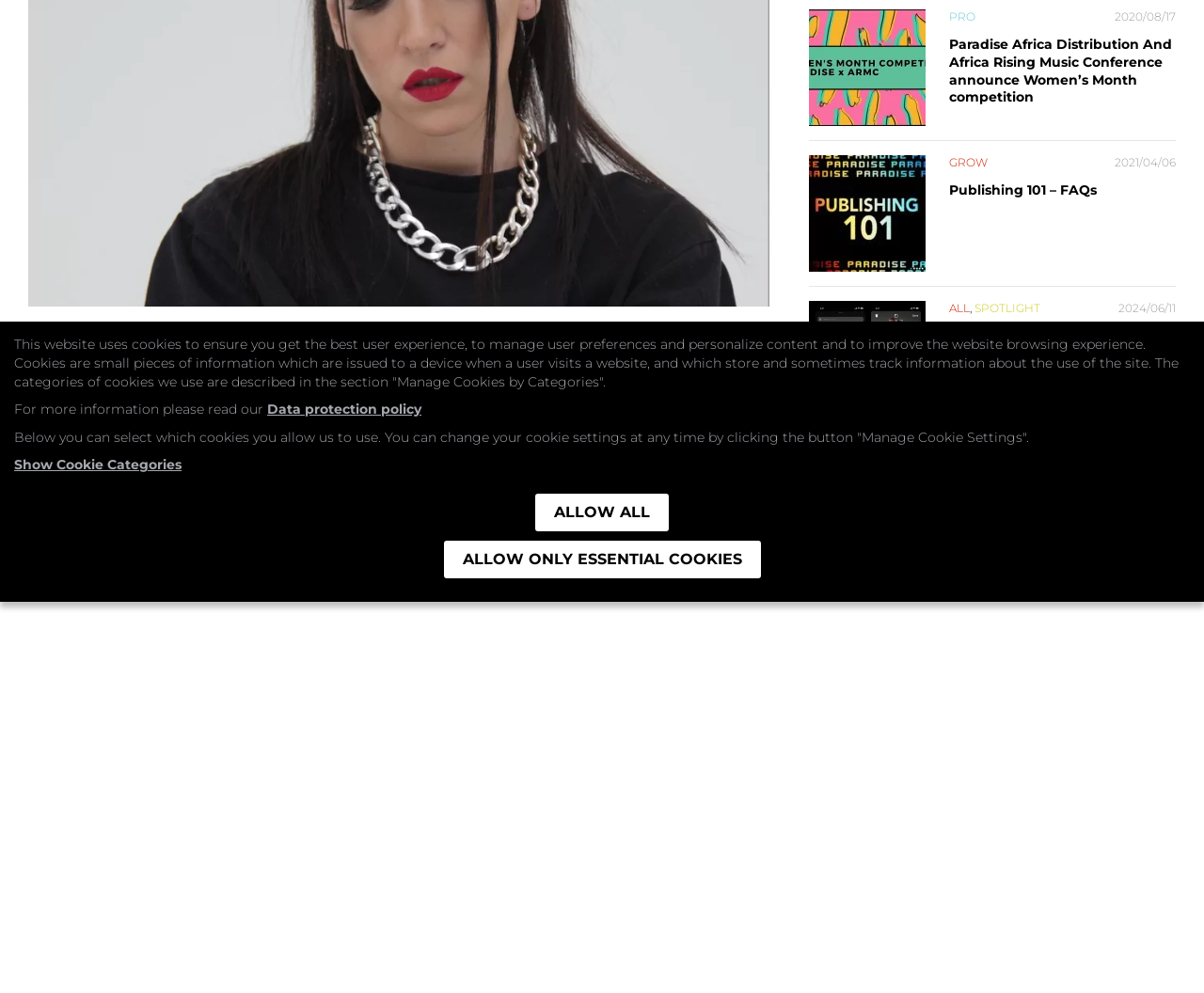Extract the bounding box coordinates for the UI element described as: "Allow only essential cookies".

[0.368, 0.545, 0.632, 0.582]